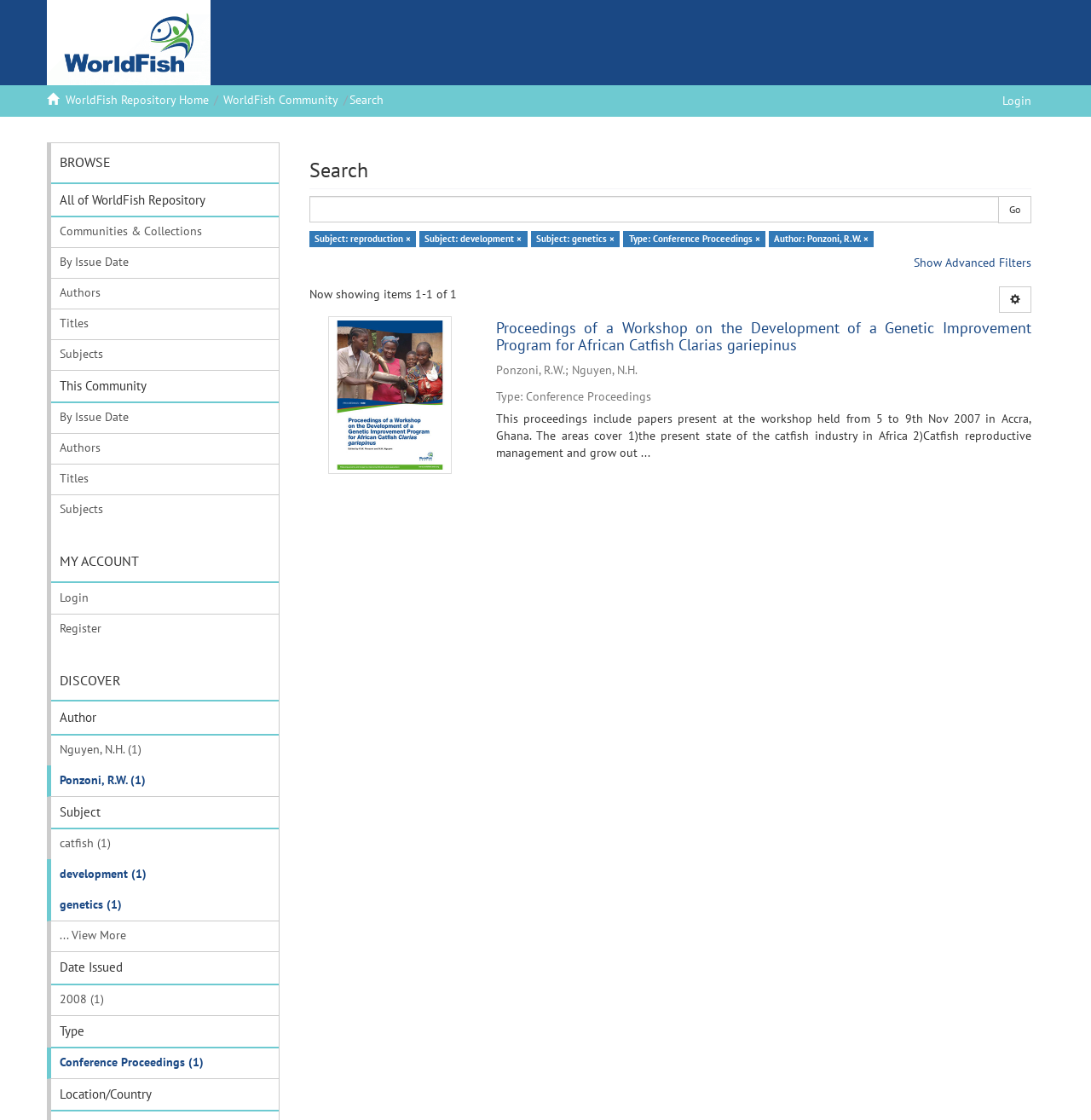Look at the image and give a detailed response to the following question: Who are the authors of the search result?

I found this answer by looking at the text 'Ponzoni, R.W.; Nguyen, N.H.' which lists the authors of the search result.